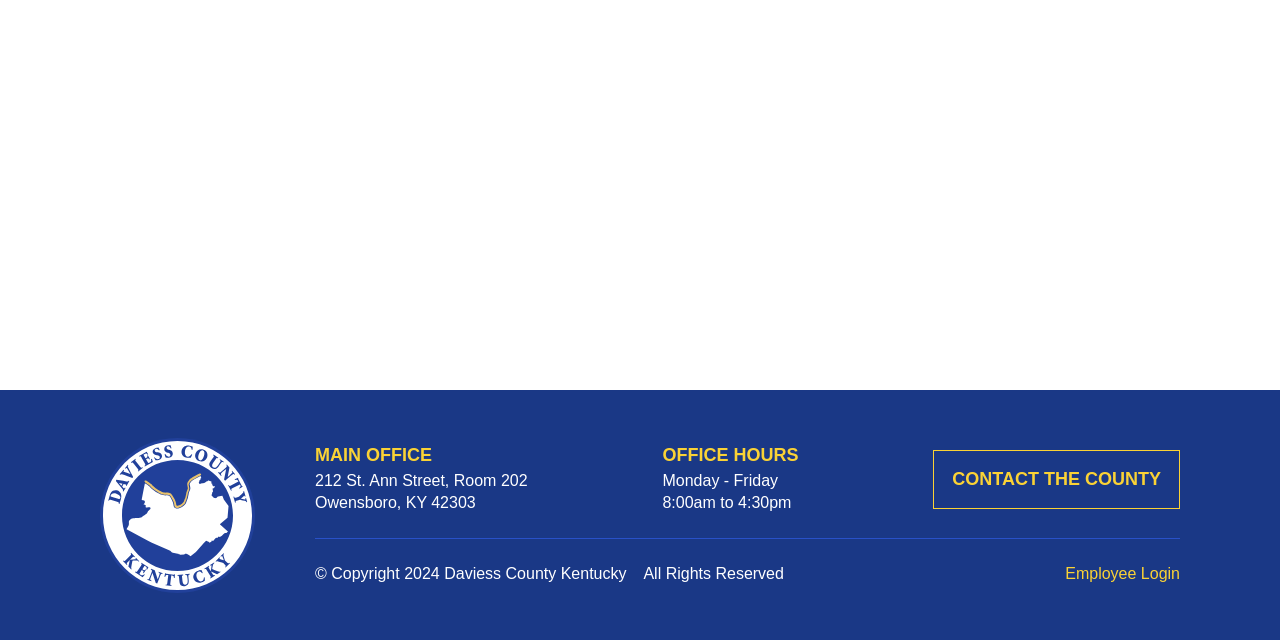From the given element description: "alt="Daviess County Kentucky"", find the bounding box for the UI element. Provide the coordinates as four float numbers between 0 and 1, in the order [left, top, right, bottom].

[0.078, 0.684, 0.199, 0.926]